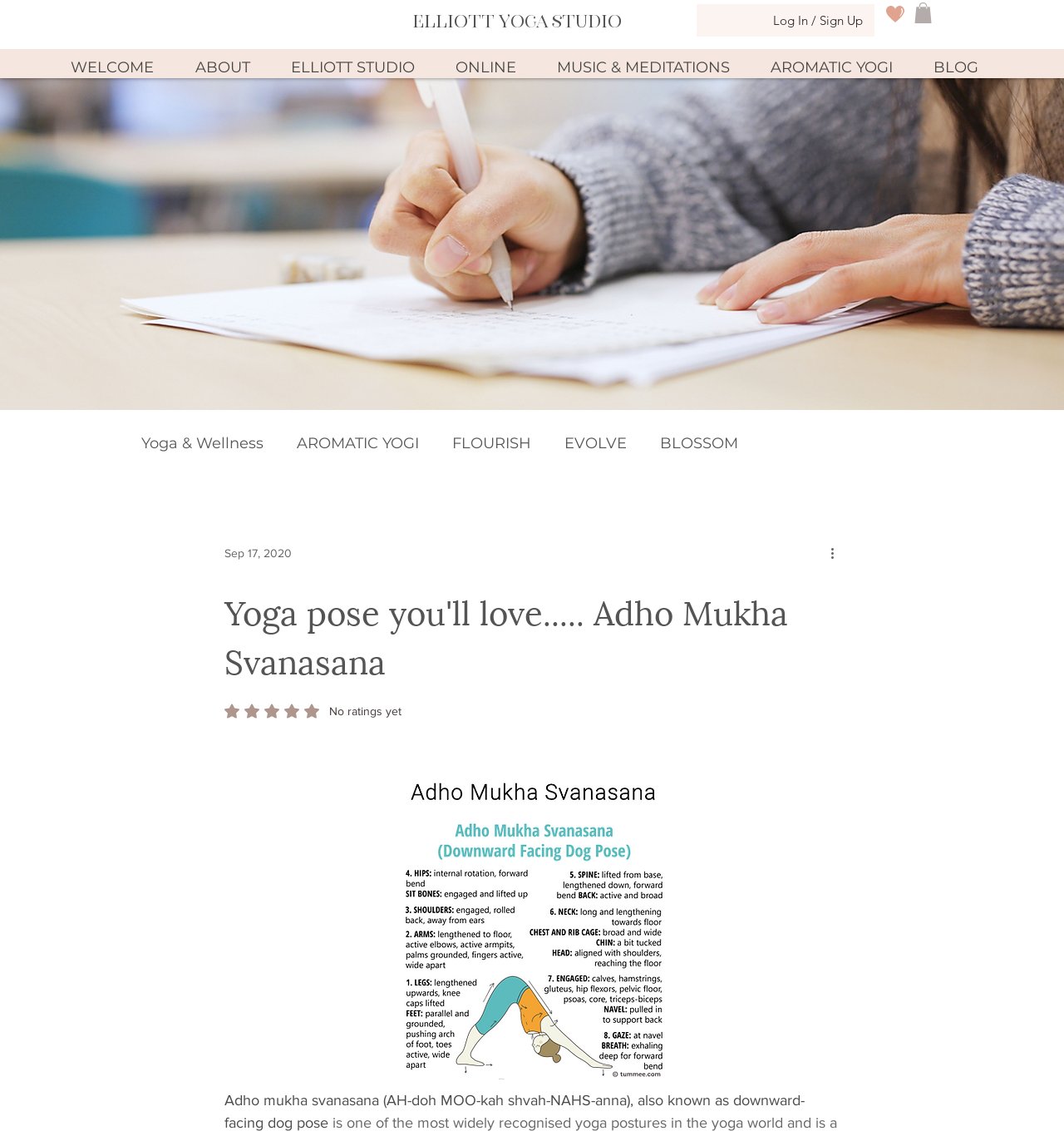Pinpoint the bounding box coordinates for the area that should be clicked to perform the following instruction: "contact us".

None